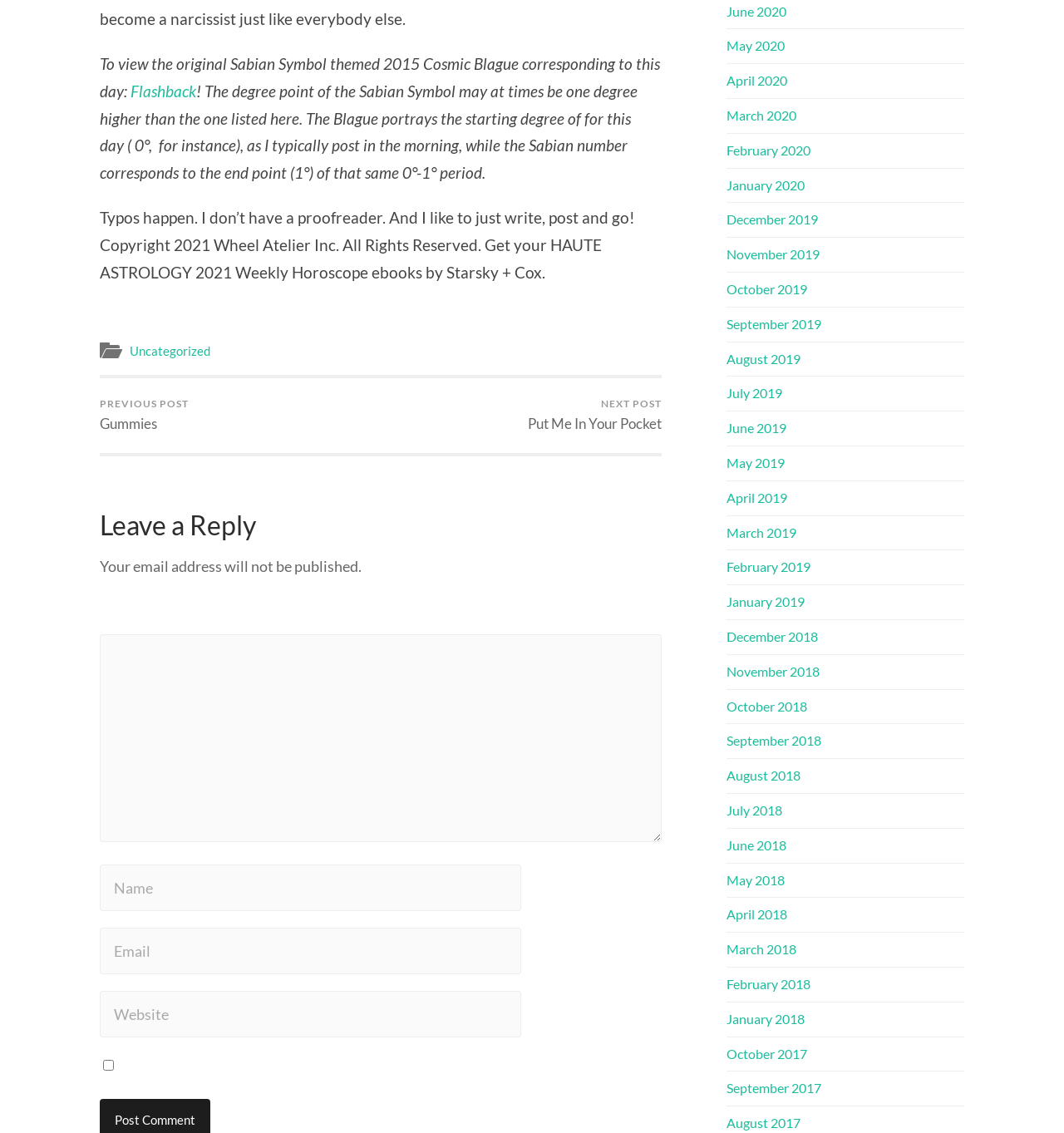Determine the coordinates of the bounding box for the clickable area needed to execute this instruction: "Enter a comment in the text box".

[0.094, 0.56, 0.622, 0.743]